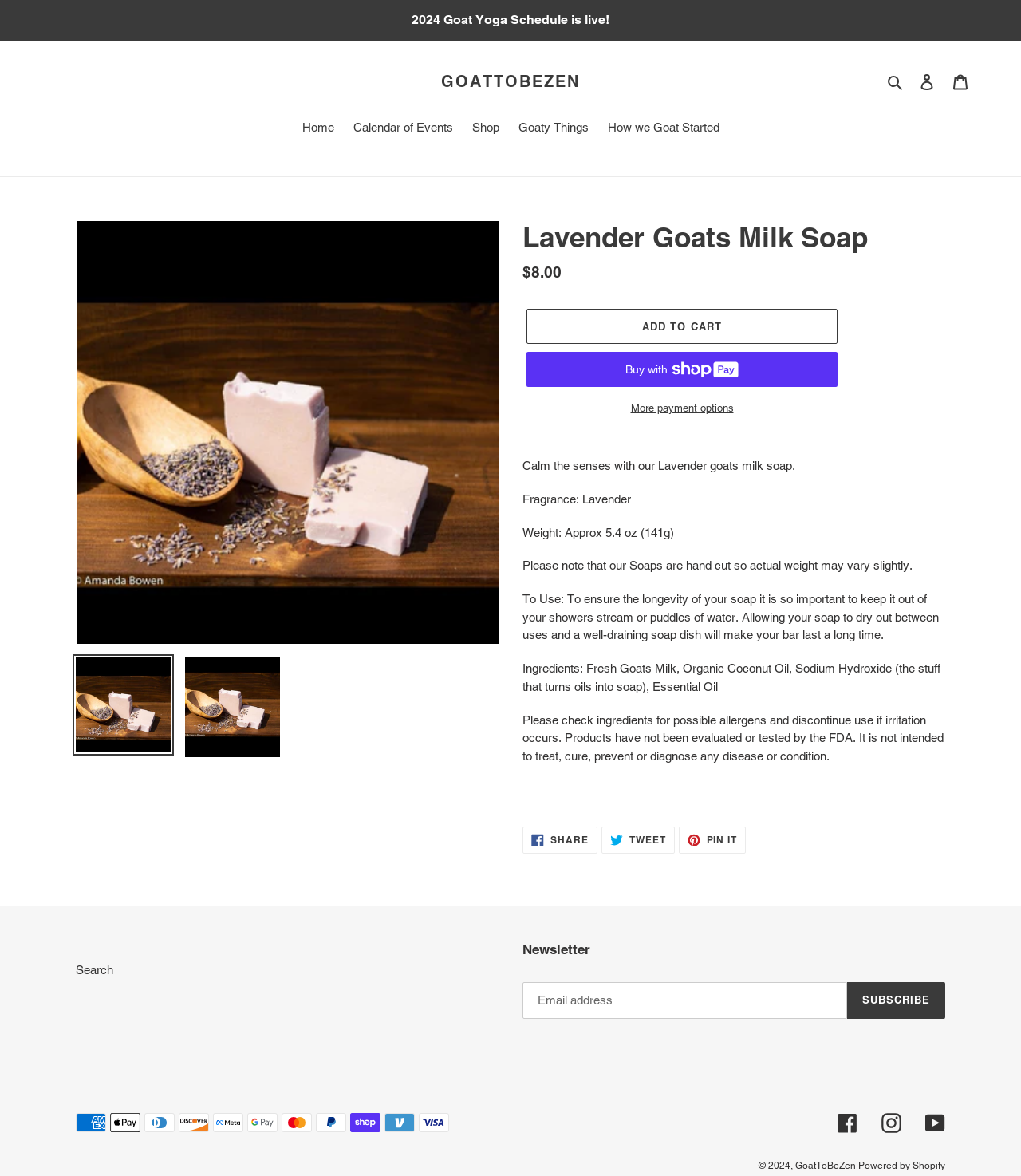What is the purpose of the soap?
Please give a detailed and elaborate answer to the question.

I found the answer by looking at the static text 'Calm the senses with our Lavender goats milk soap.' which suggests that the purpose of the soap is to calm the senses.